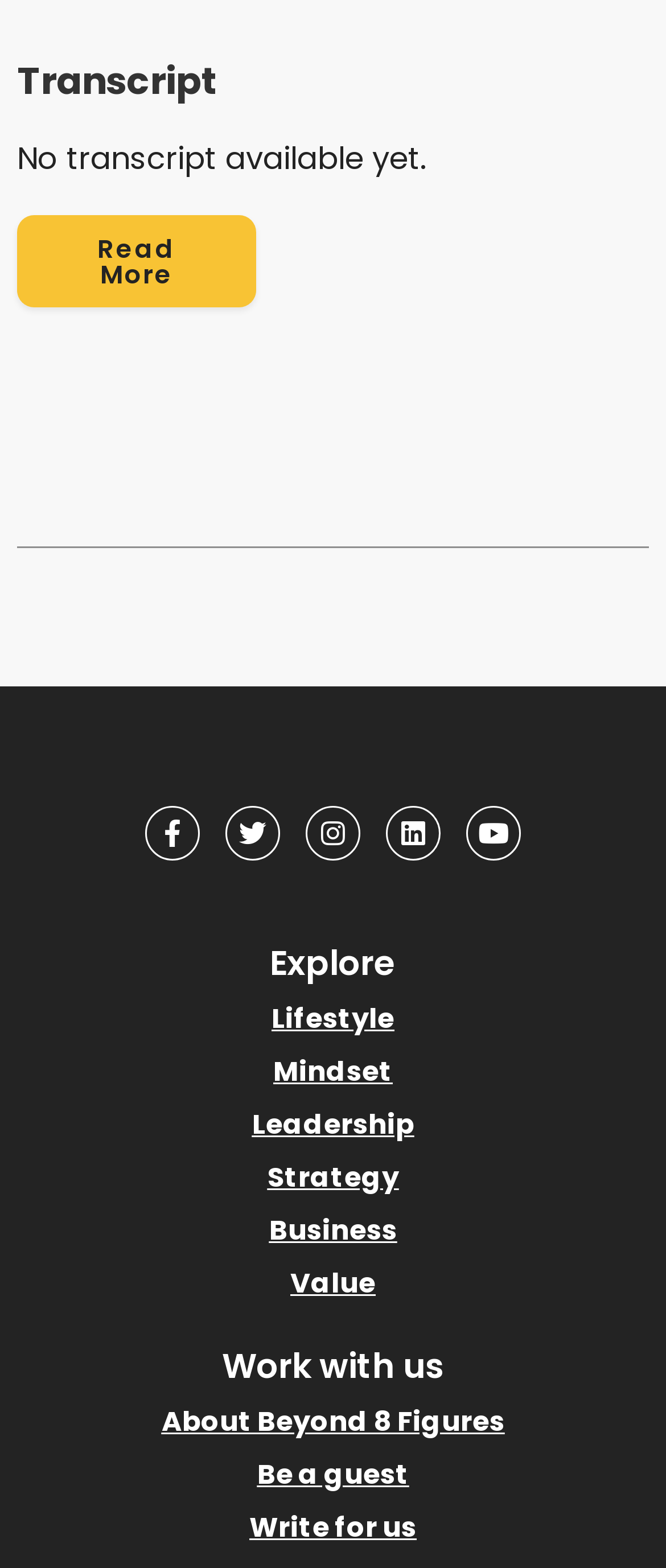Extract the bounding box coordinates of the UI element described: "Linkedin". Provide the coordinates in the format [left, top, right, bottom] with values ranging from 0 to 1.

[0.579, 0.525, 0.662, 0.56]